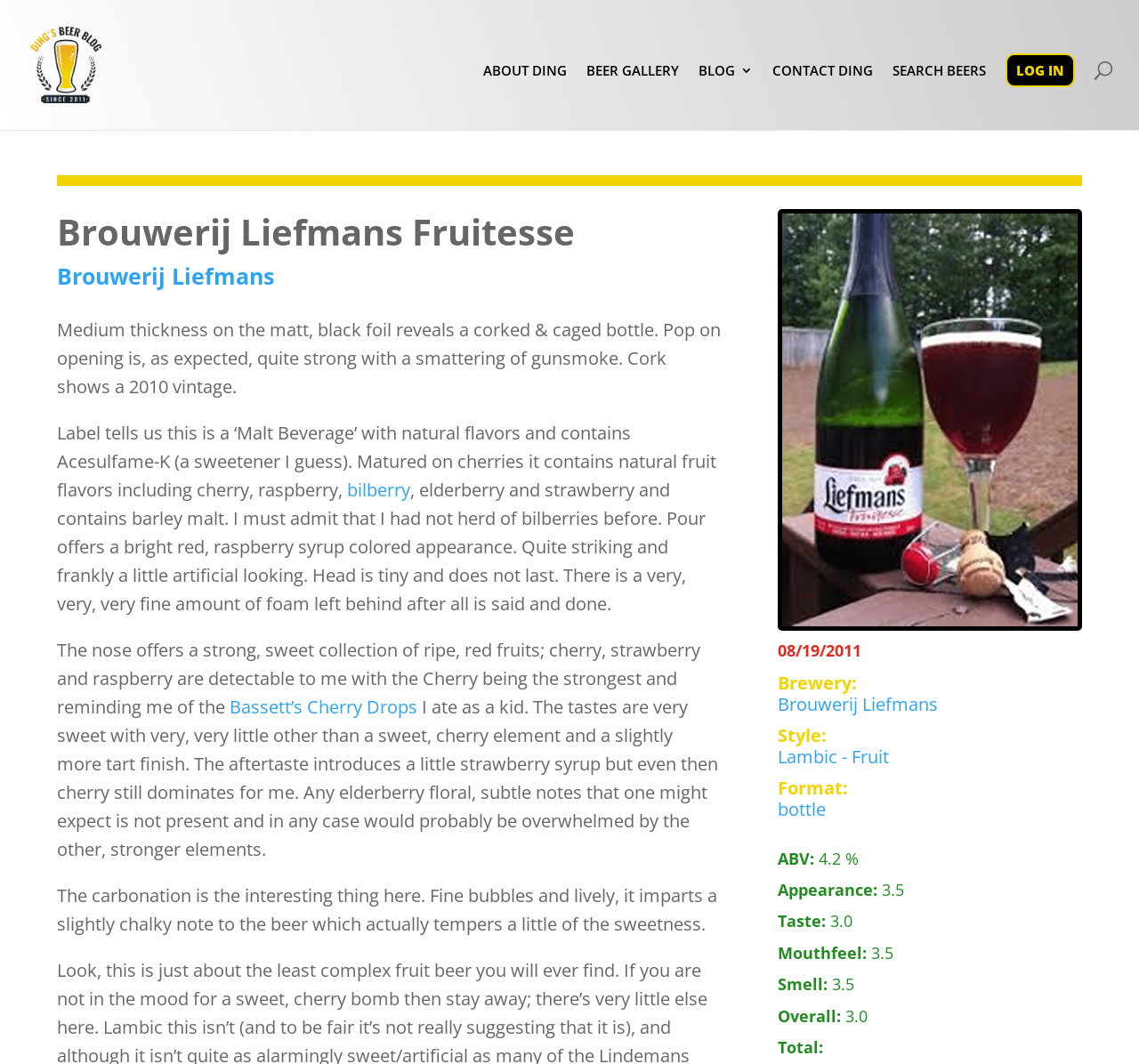Identify the bounding box coordinates of the area you need to click to perform the following instruction: "Explore 'Conservation Stories'".

None